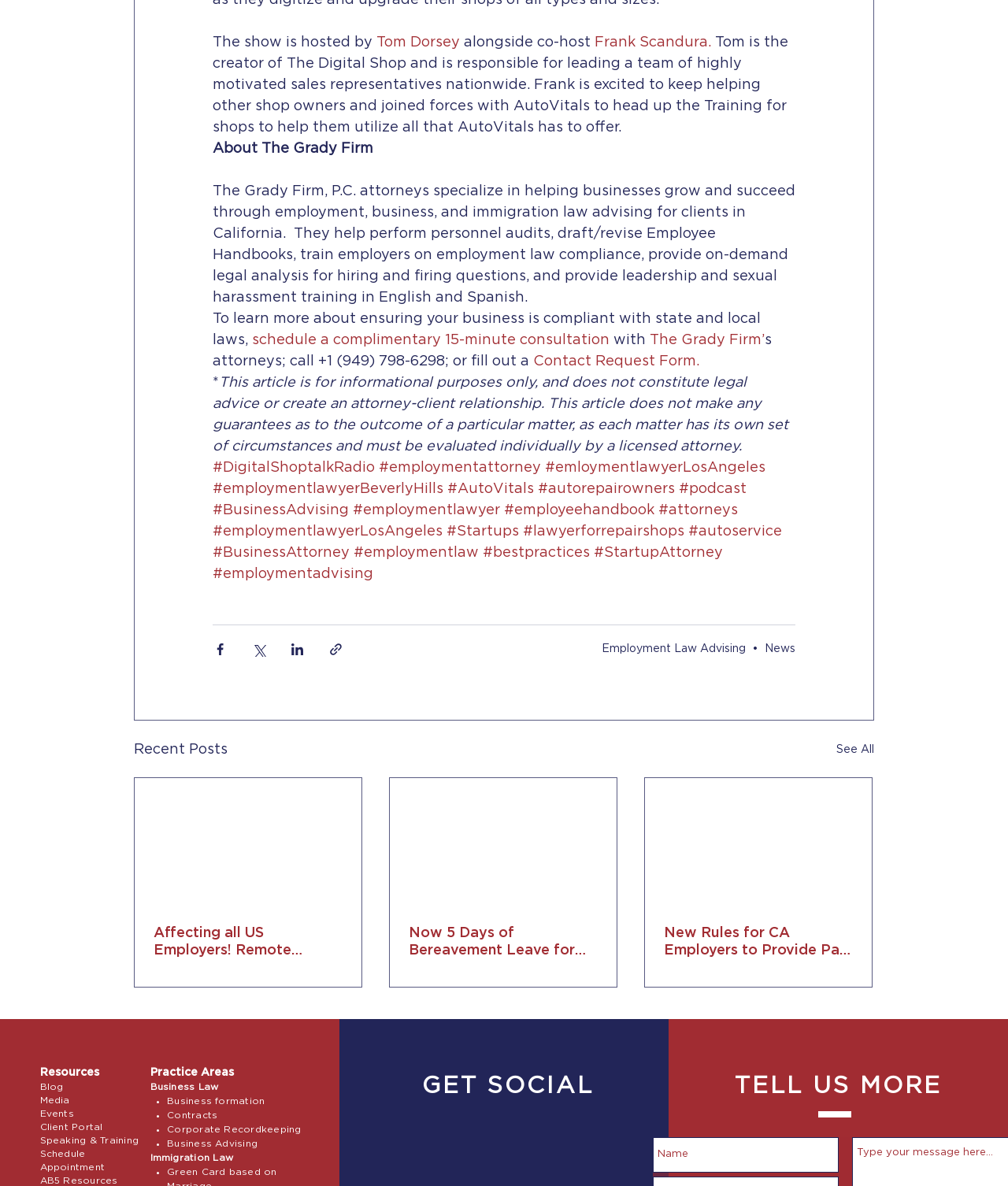Provide a brief response to the question below using one word or phrase:
What is the topic of the recent posts?

Employment Law